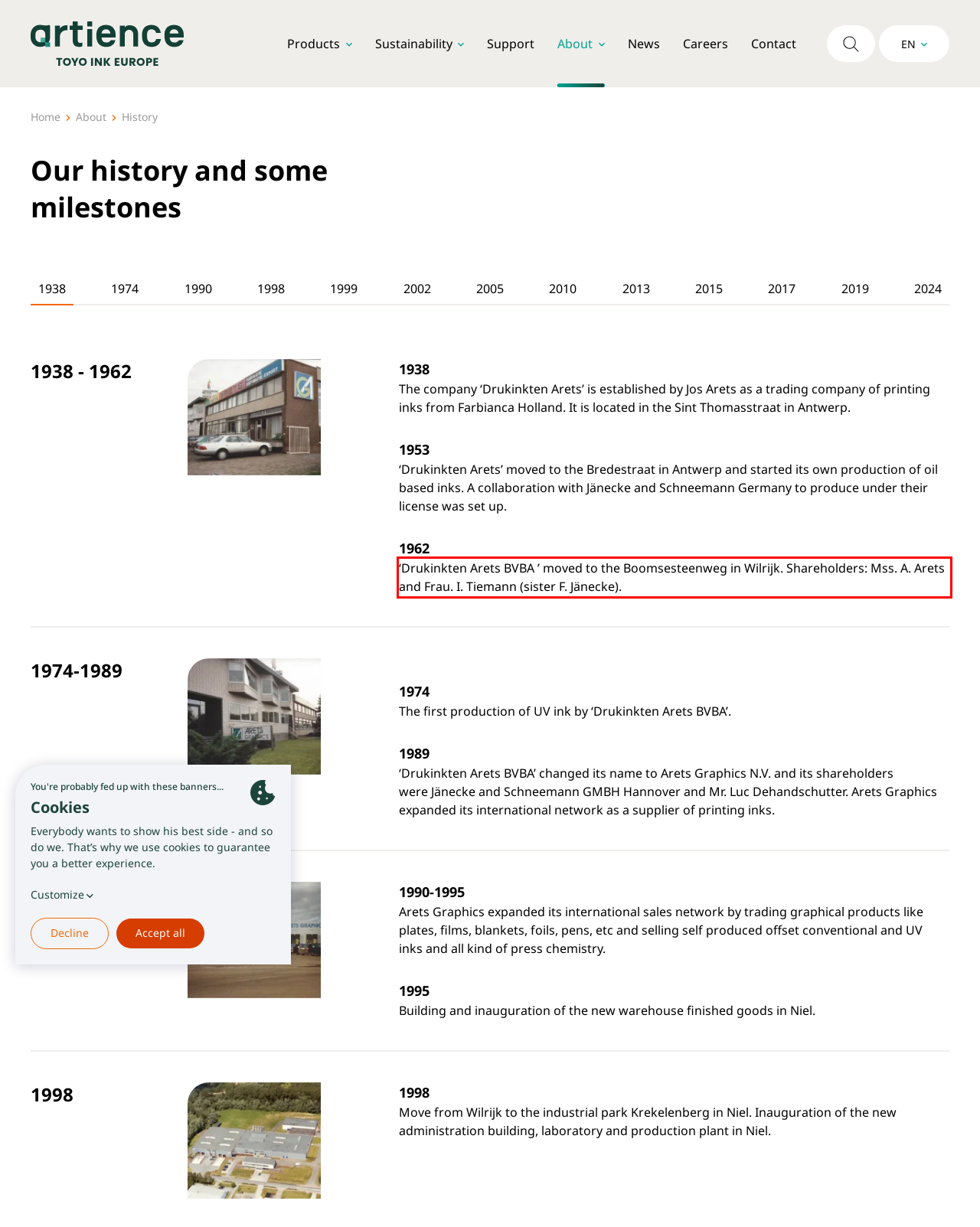Please extract the text content from the UI element enclosed by the red rectangle in the screenshot.

‘Drukinkten Arets BVBA ’ moved to the Boomsesteenweg in Wilrijk. Shareholders: Mss. A. Arets and Frau. I. Tiemann (sister F. Jänecke).